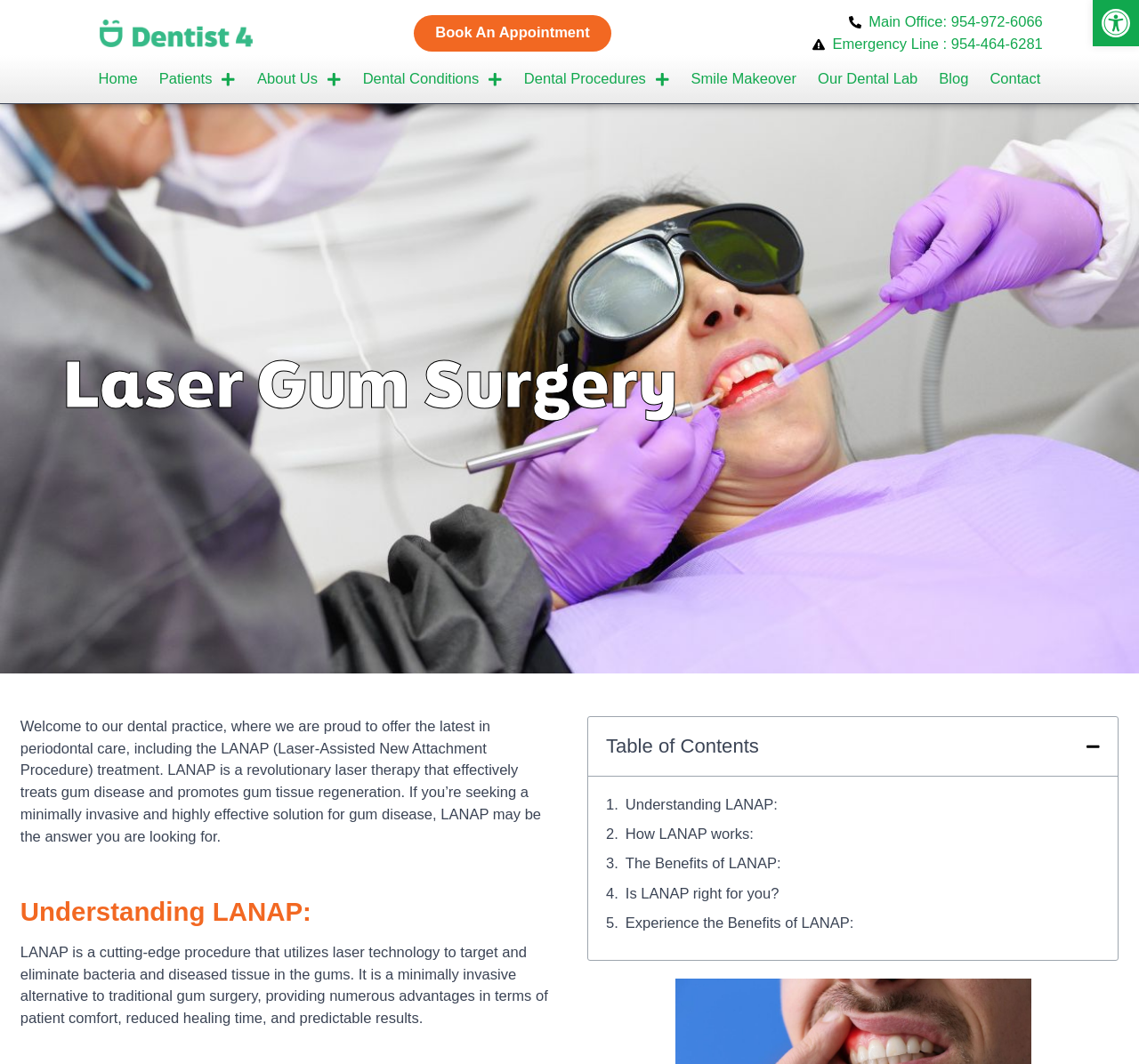Specify the bounding box coordinates of the element's area that should be clicked to execute the given instruction: "Read the 'Laser Gum Surgery' heading". The coordinates should be four float numbers between 0 and 1, i.e., [left, top, right, bottom].

[0.055, 0.322, 0.945, 0.409]